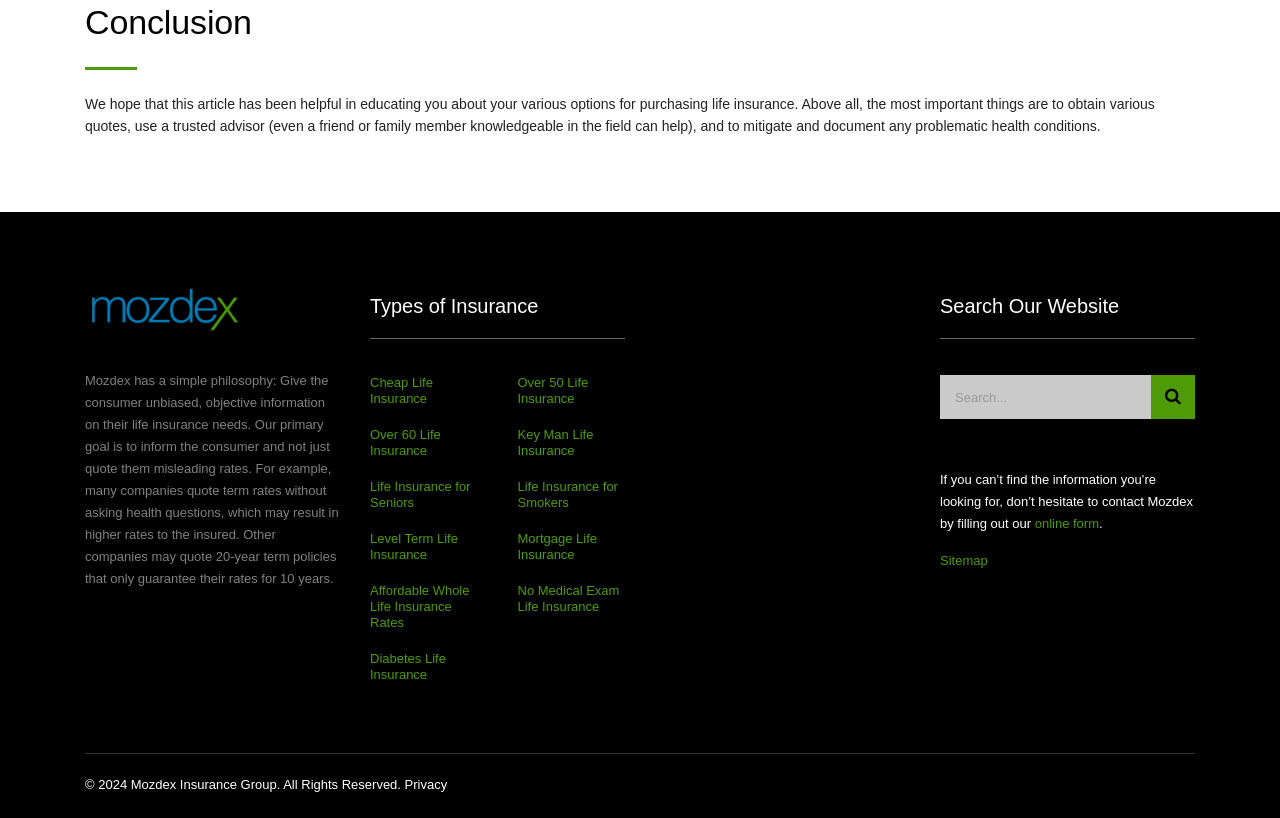What is the name of the insurance group mentioned?
From the image, respond using a single word or phrase.

Mozdex Insurance Group